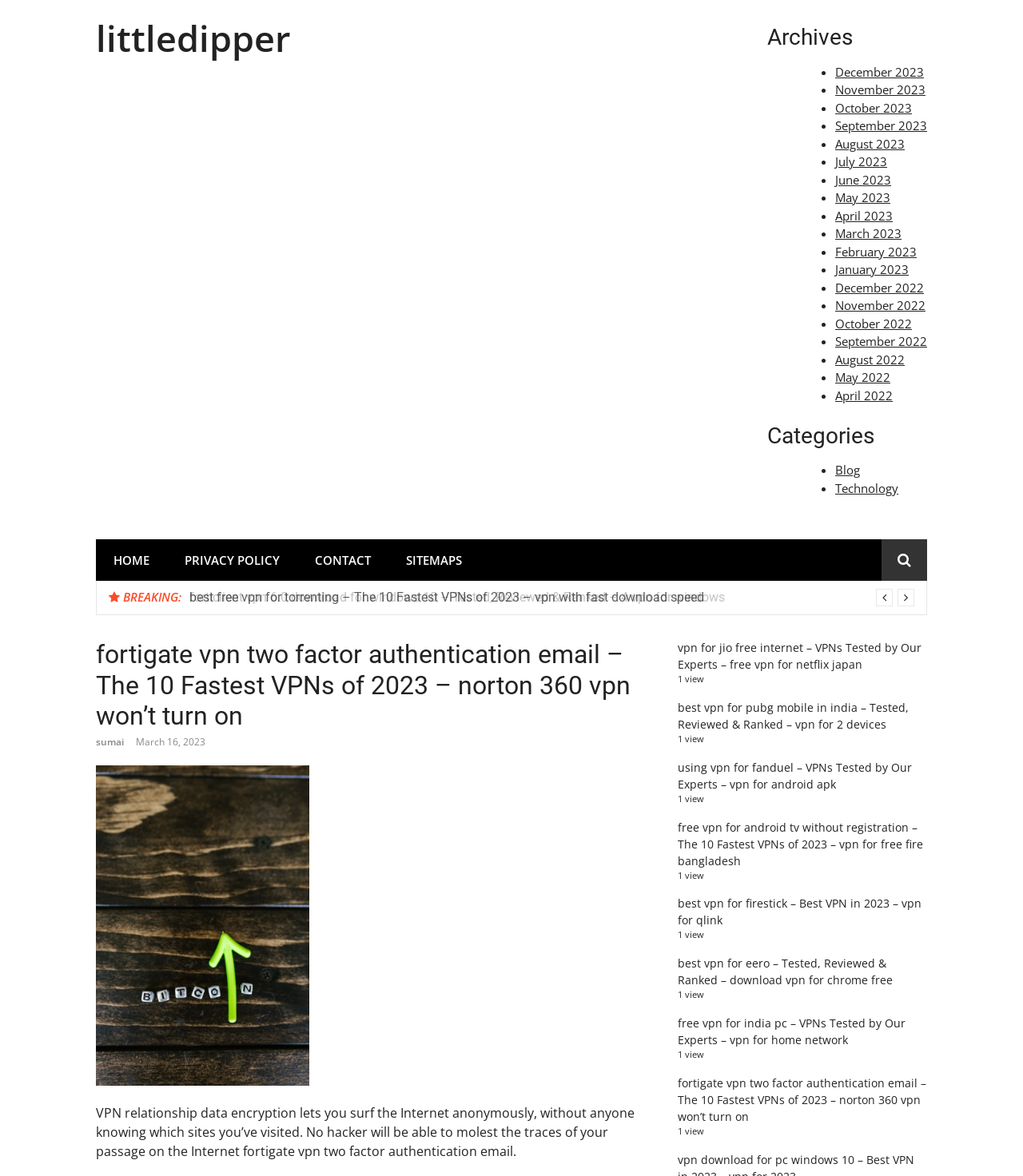Bounding box coordinates are specified in the format (top-left x, top-left y, bottom-right x, bottom-right y). All values are floating point numbers bounded between 0 and 1. Please provide the bounding box coordinate of the region this sentence describes: Twitter

None